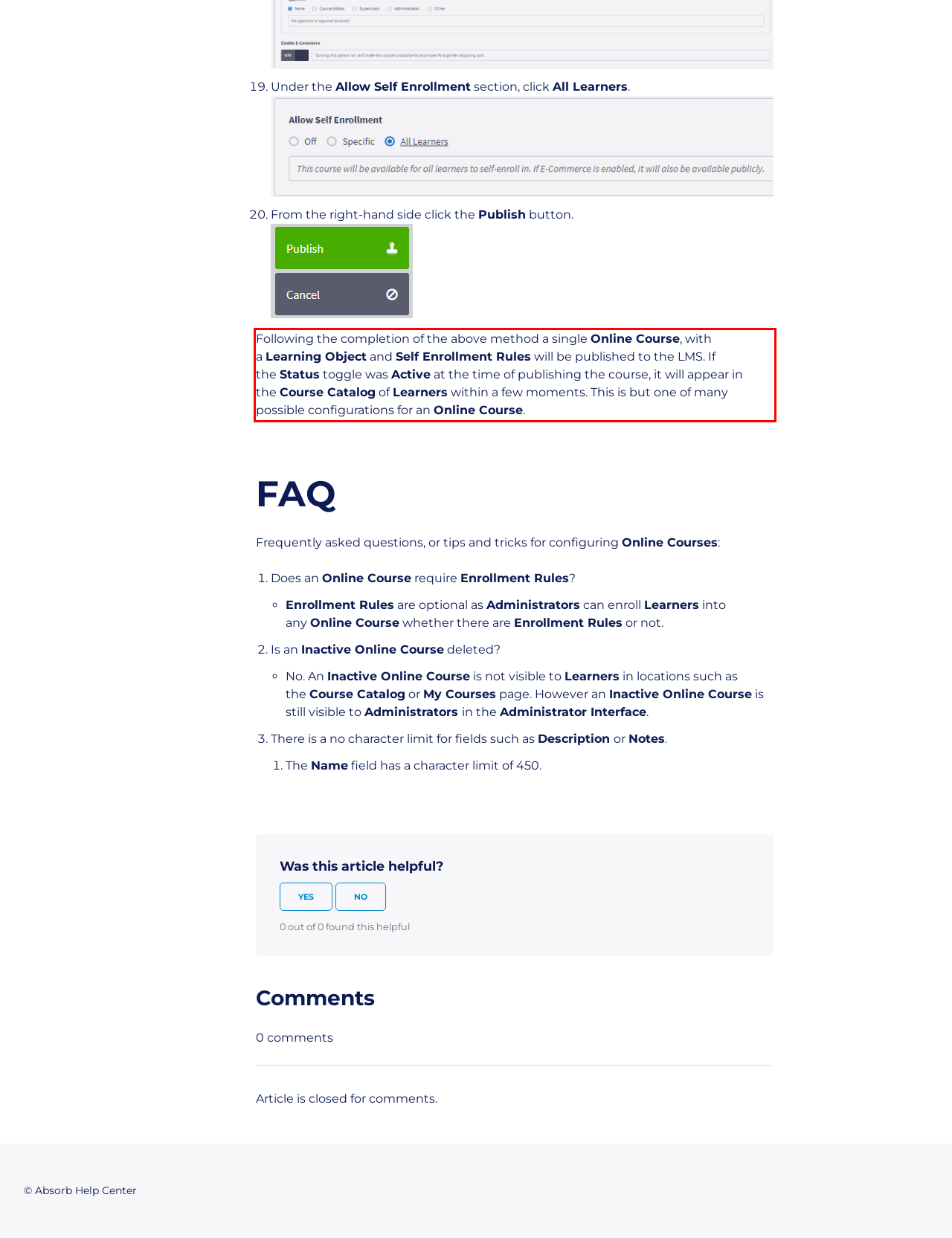Look at the screenshot of the webpage, locate the red rectangle bounding box, and generate the text content that it contains.

Following the completion of the above method a single Online Course, with a Learning Object and Self Enrollment Rules will be published to the LMS. If the Status toggle was Active at the time of publishing the course, it will appear in the Course Catalog of Learners within a few moments. This is but one of many possible configurations for an Online Course.